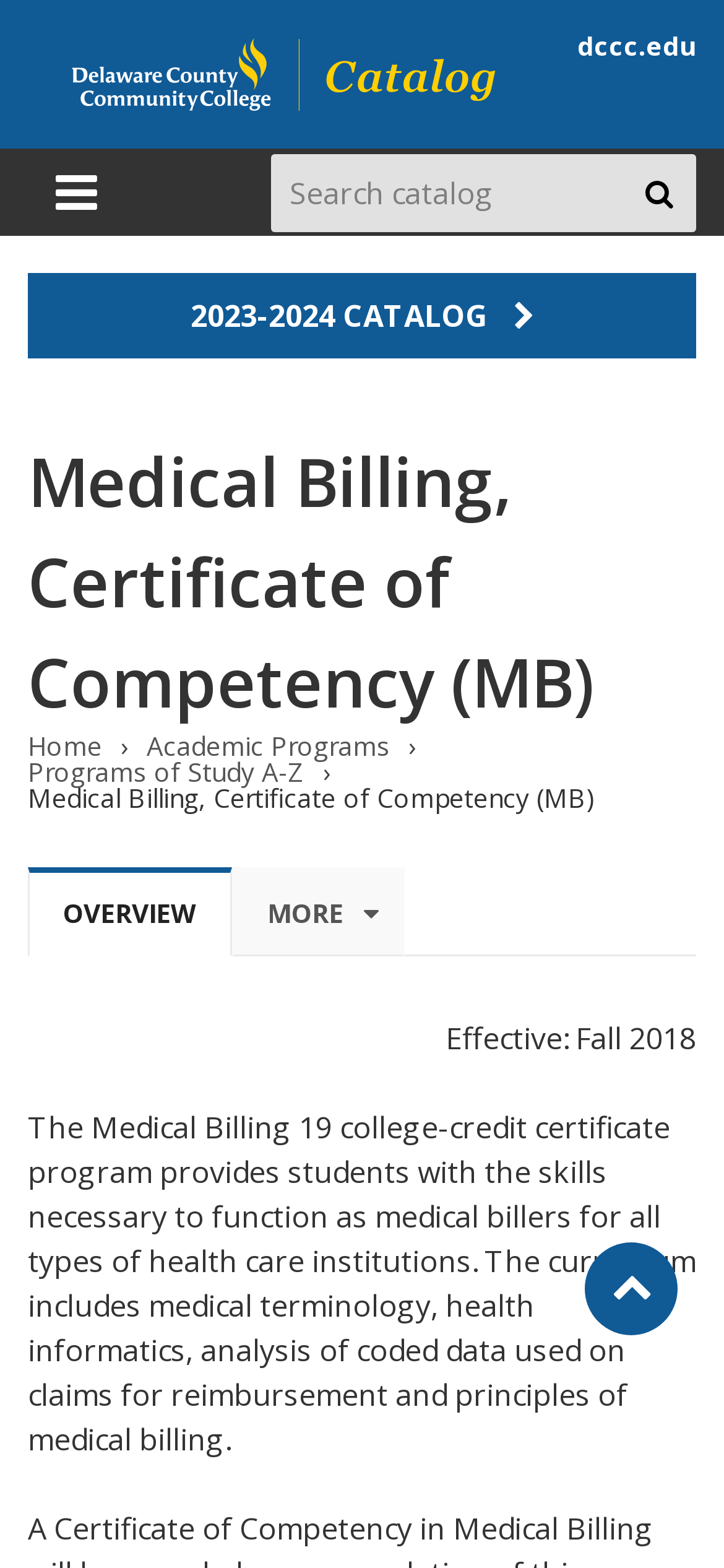What is the name of the certificate program?
Give a detailed response to the question by analyzing the screenshot.

I found the answer by looking at the heading element with the text 'Medical Billing, Certificate of Competency (MB)' which is a child of the 'HeaderAsNonLandmark' element.